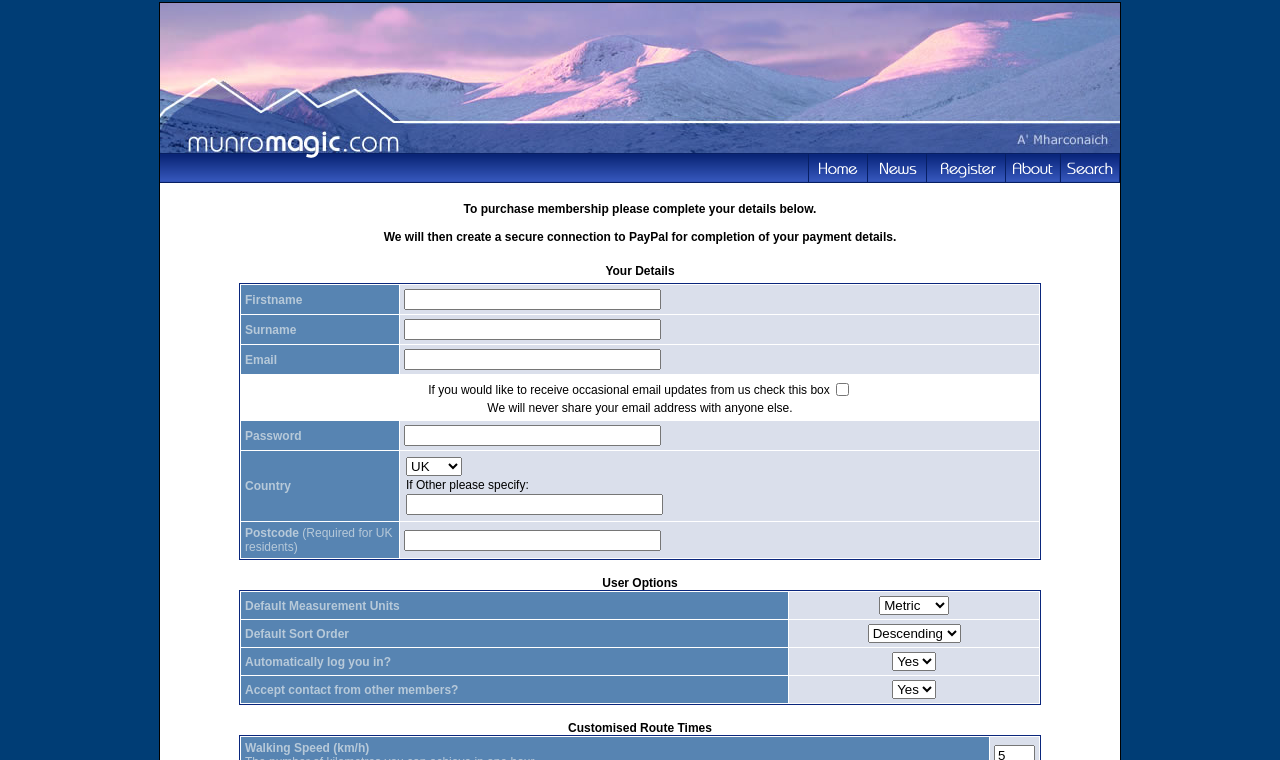Find the bounding box coordinates for the area that should be clicked to accomplish the instruction: "Enter your postcode".

[0.316, 0.697, 0.516, 0.724]